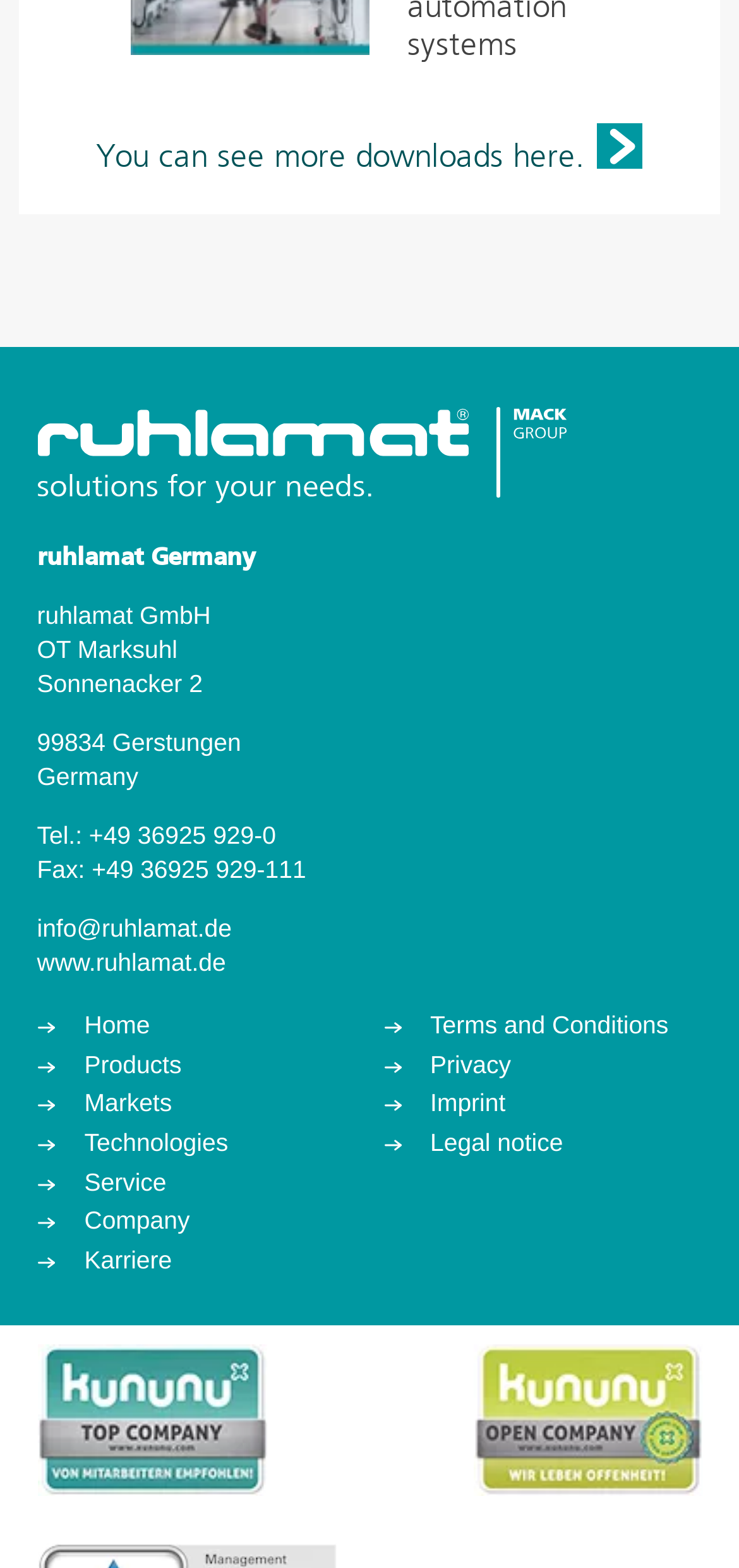Identify the bounding box coordinates of the area you need to click to perform the following instruction: "go to company page".

[0.114, 0.768, 0.482, 0.79]